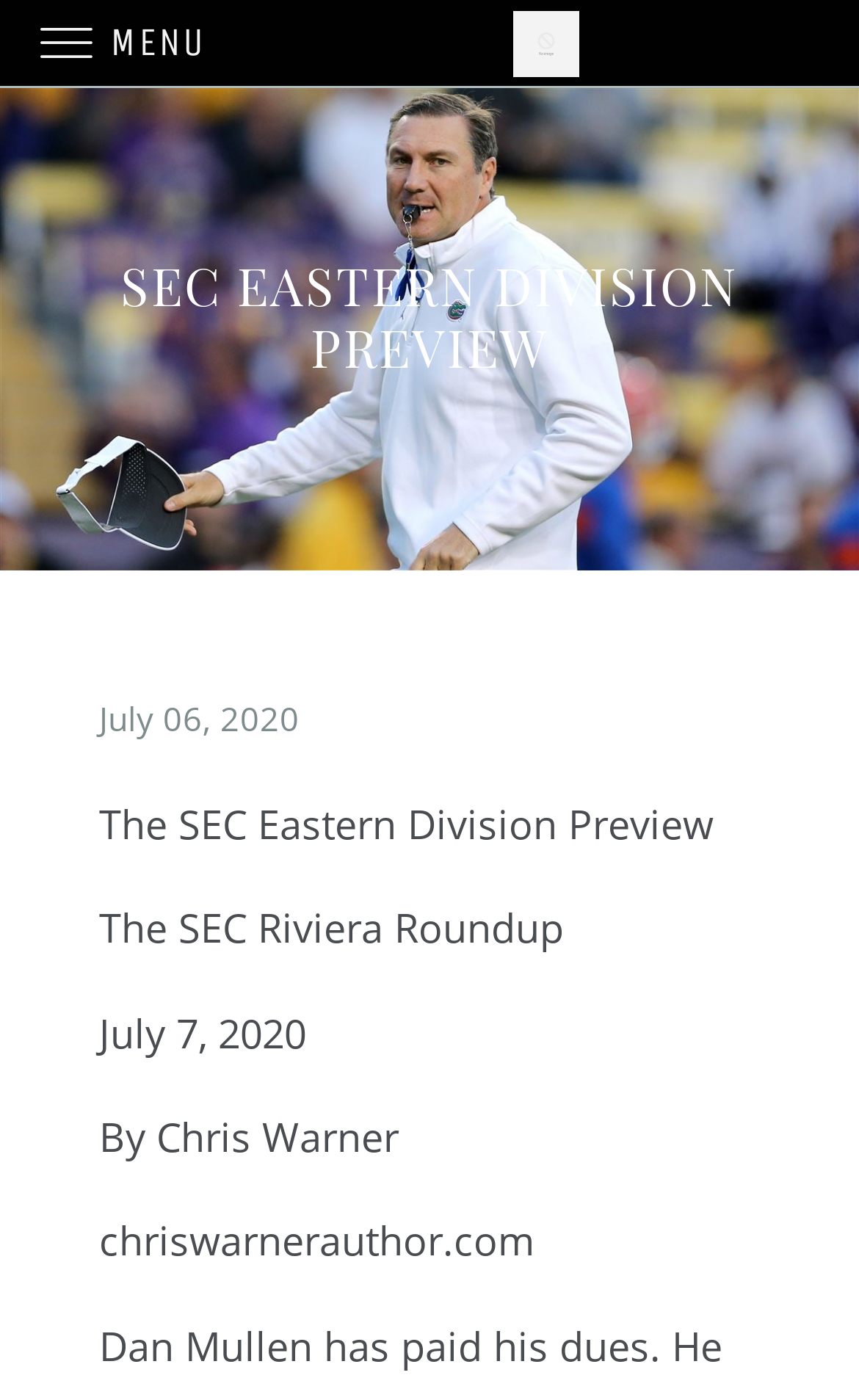Please provide a short answer using a single word or phrase for the question:
What is the author's website?

chriswarnerauthor.com